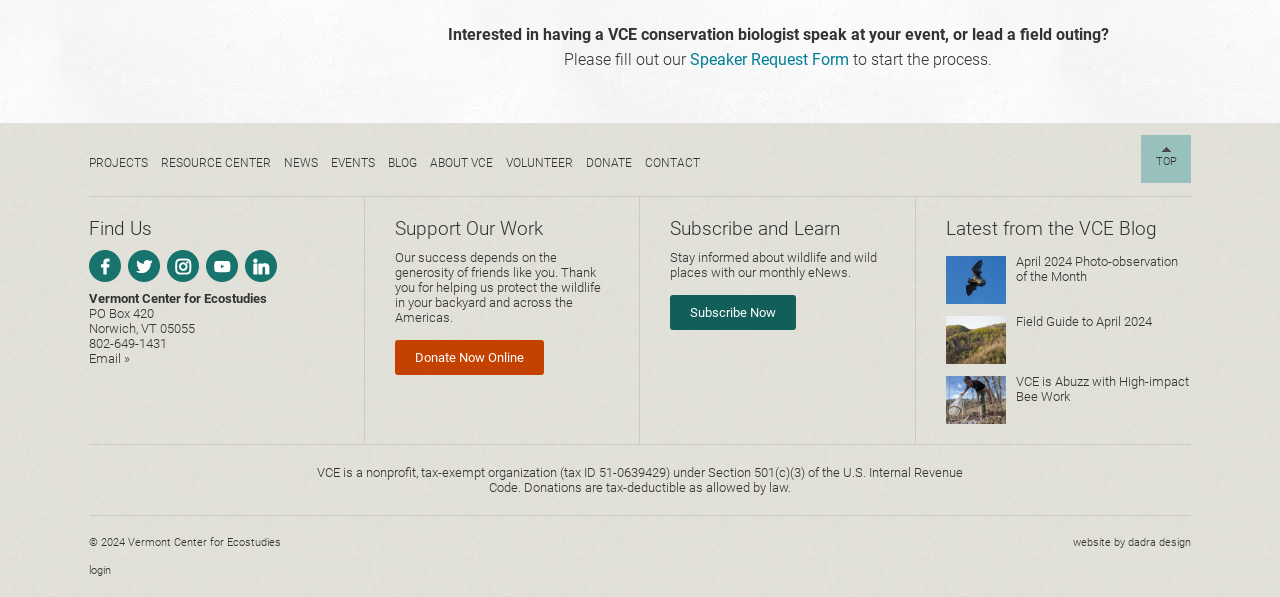What is the organization's name?
Give a one-word or short-phrase answer derived from the screenshot.

Vermont Center for Ecostudies